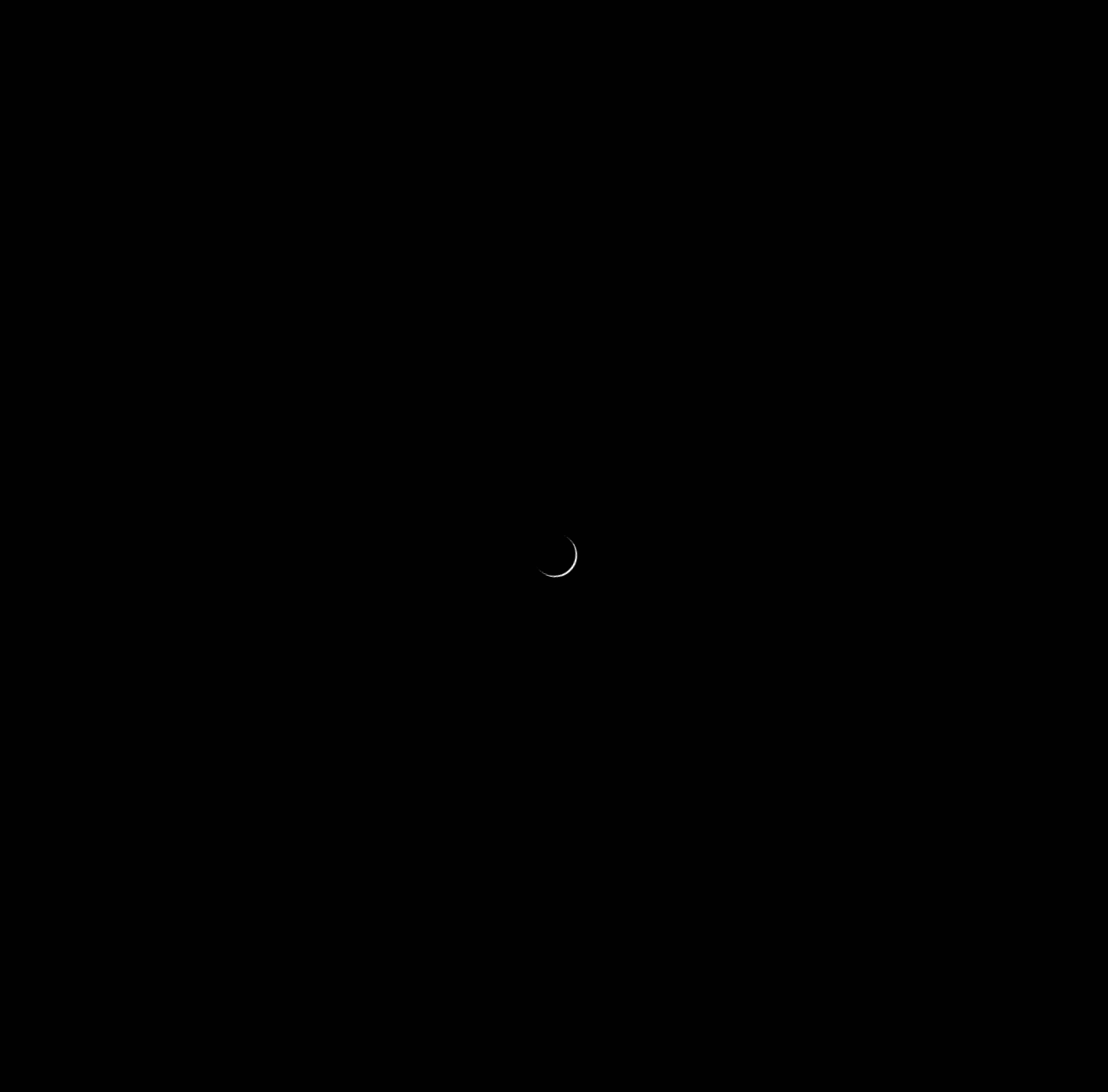What is the date mentioned at the top of the webpage?
Carefully examine the image and provide a detailed answer to the question.

The date is mentioned at the top of the webpage, which is 'June 12, 2024'. This can be found by looking at the StaticText element with the text 'June 12, 2024' and coordinates [0.051, 0.01, 0.12, 0.023].